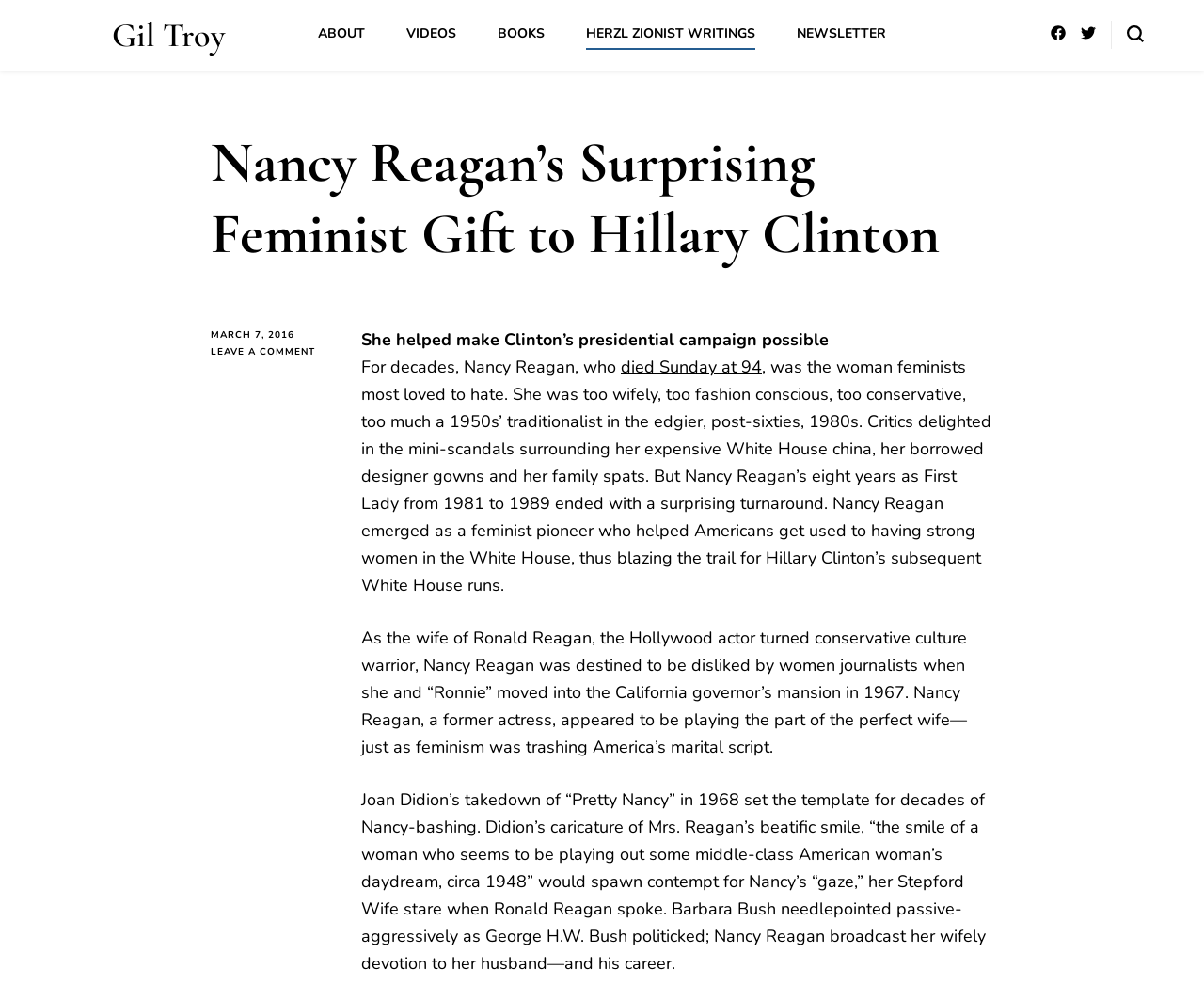Locate the bounding box coordinates of the area you need to click to fulfill this instruction: 'Read the article published on MARCH 7, 2016'. The coordinates must be in the form of four float numbers ranging from 0 to 1: [left, top, right, bottom].

[0.175, 0.332, 0.277, 0.349]